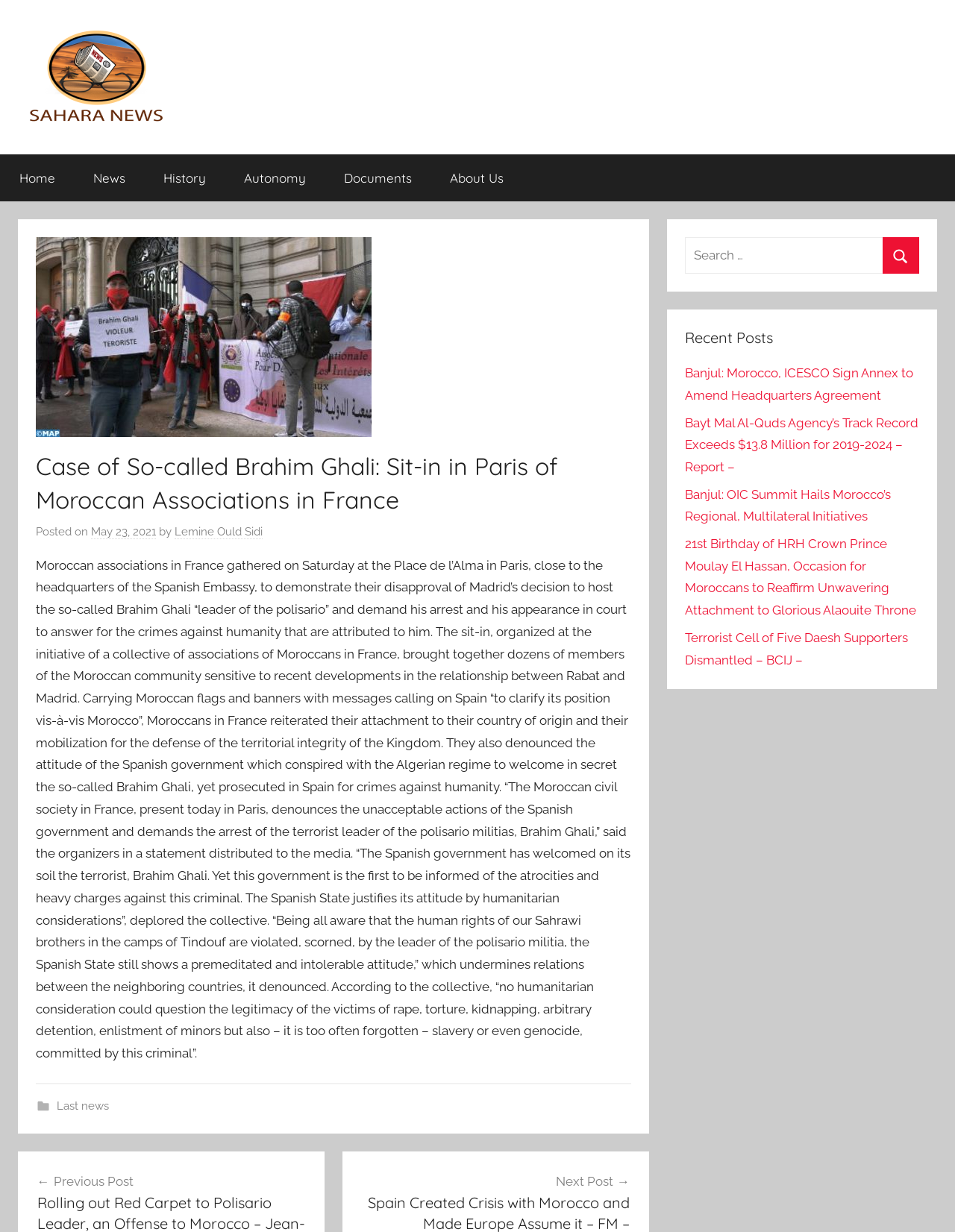Please specify the bounding box coordinates in the format (top-left x, top-left y, bottom-right x, bottom-right y), with values ranging from 0 to 1. Identify the bounding box for the UI component described as follows: May 23, 2021May 23, 2021

[0.095, 0.426, 0.163, 0.438]